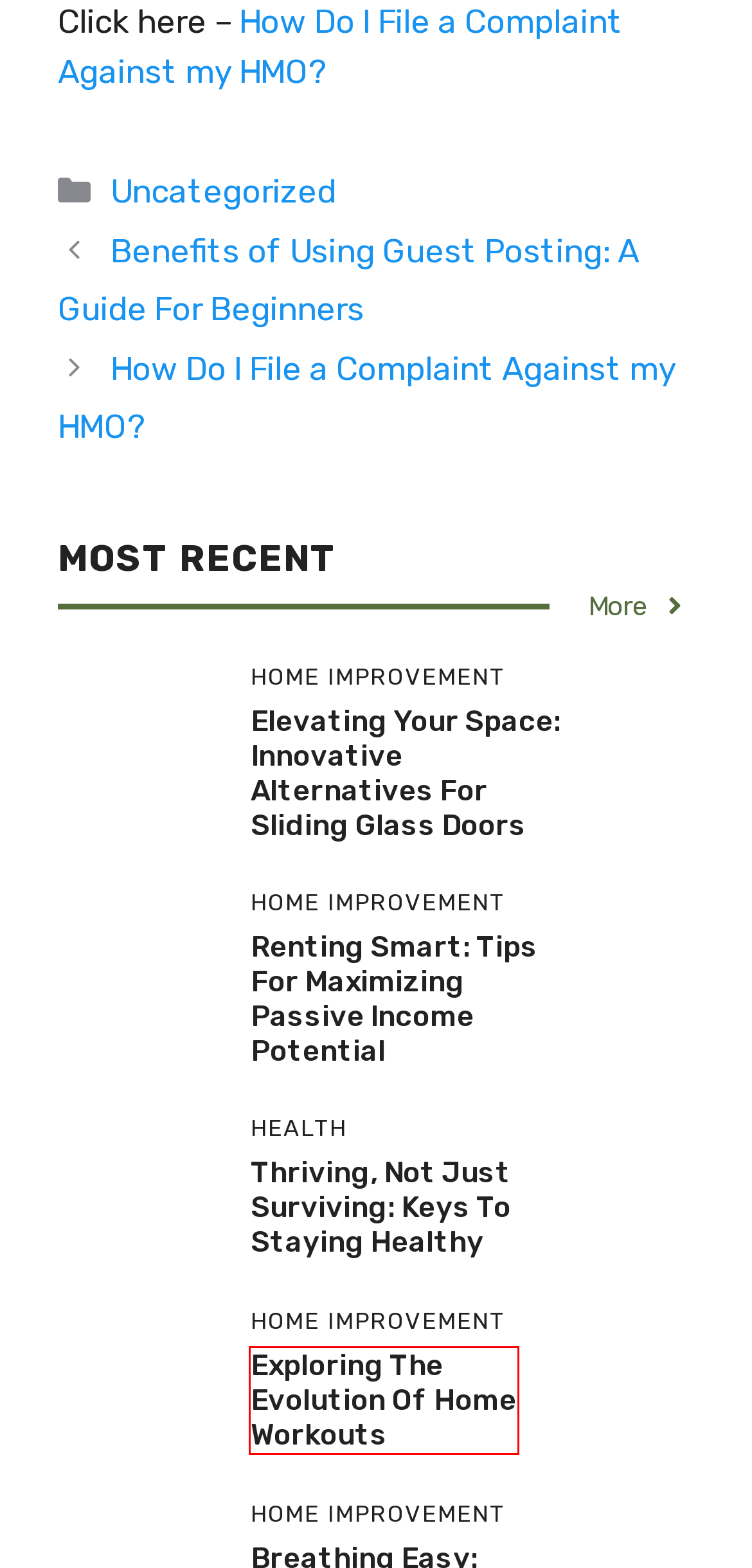You are given a screenshot of a webpage with a red rectangle bounding box around an element. Choose the best webpage description that matches the page after clicking the element in the bounding box. Here are the candidates:
A. Elevating Your Space: Innovative Alternatives for Sliding Glass Doors - WhatIsMeaningOf
B. How Do I File a Complaint Against my HMO?
C. Exploring the Evolution of Home Workouts - WhatIsMeaningOf
D. Renting Smart: Tips for Maximizing Passive Income Potential - WhatIsMeaningOf
E. Whatismeaningof - Knowing Everything Easily
F. Uncategorized - WhatIsMeaningOf
G. Thriving, Not Just Surviving: Keys to Staying Healthy - WhatIsMeaningOf
H. Privacy Policy - WhatIsMeaningOf

C